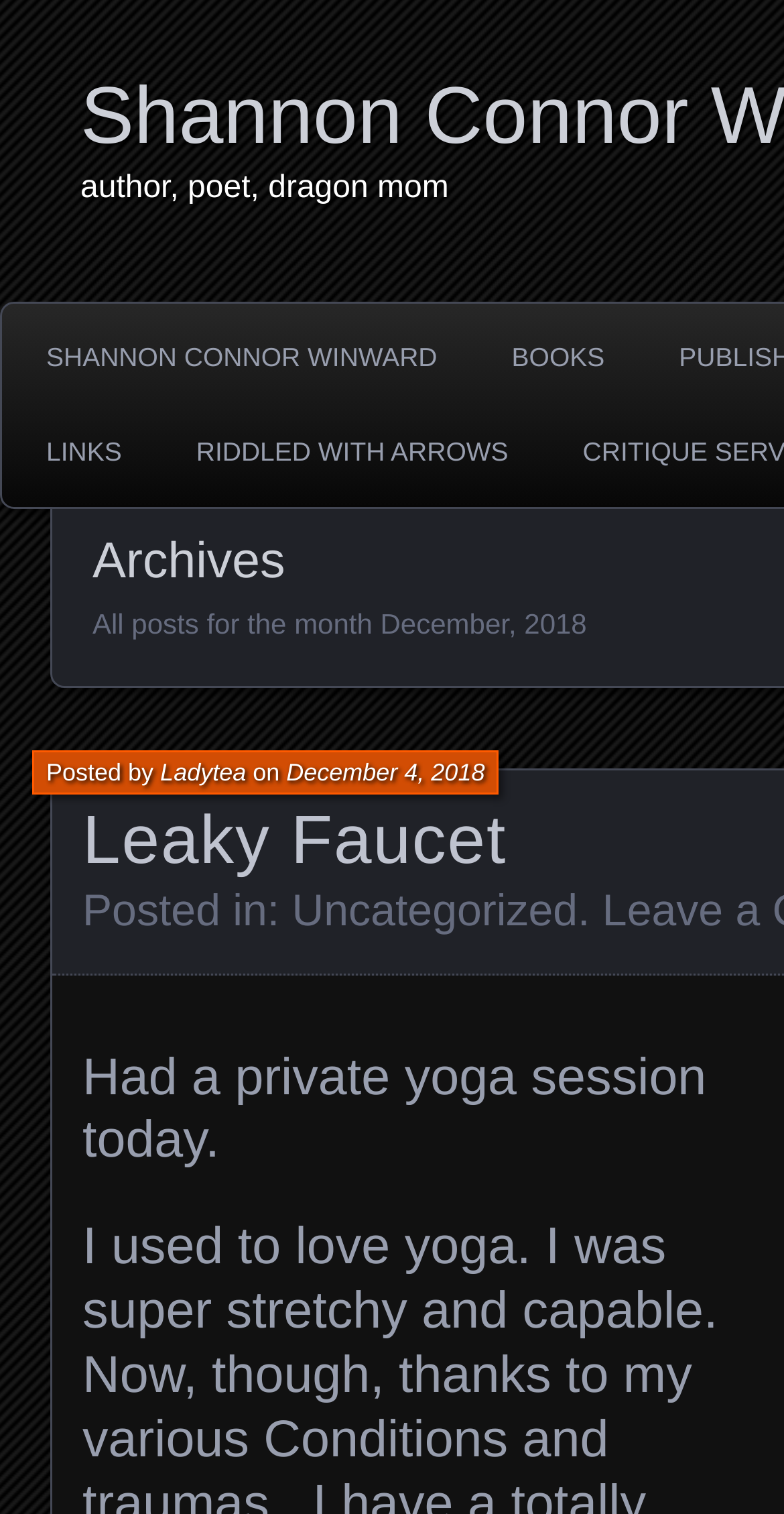Your task is to find and give the main heading text of the webpage.

Shannon Connor Winward